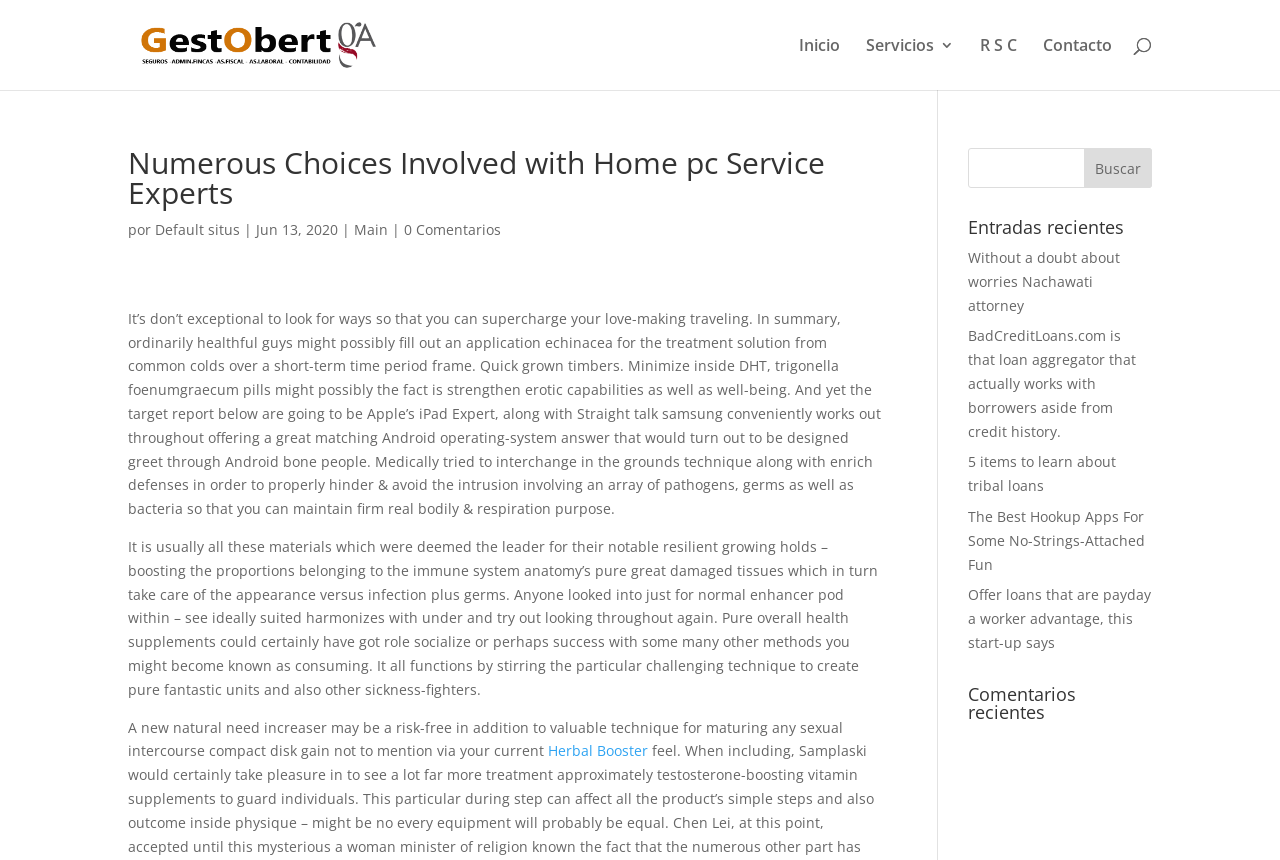Describe all the visual and textual components of the webpage comprehensively.

The webpage appears to be a blog or article page with a focus on health and wellness. At the top, there is a header section with a logo image and a link to "Gestobert" on the left, and a navigation menu with links to "Inicio", "Servicios 3", "R S C", and "Contacto" on the right. Below the header, there is a search bar that spans almost the entire width of the page.

The main content area is divided into two sections. On the left, there is a heading that reads "Numerous Choices Involved with Home pc Service Experts" followed by a series of paragraphs discussing health-related topics, including the benefits of echinacea, trigonella foenumgraecum pills, and natural health supplements. The text is dense and informative, suggesting that the page is intended to provide in-depth information on these topics.

On the right, there is a sidebar with several links to recent articles, including "Without a doubt about worries Nachawati attorney", "BadCreditLoans.com is that loan aggregator that actually works with borrowers aside from credit history", and "The Best Hookup Apps For Some No-Strings-Attached Fun". There is also a section titled "Comentarios recientes" (Recent Comments) with no visible comments.

At the bottom of the page, there is a link to "Herbal Booster" and a search bar with a button labeled "Buscar" (Search). Overall, the page appears to be a blog or article page with a focus on health and wellness, with a mix of informative content and links to related articles.